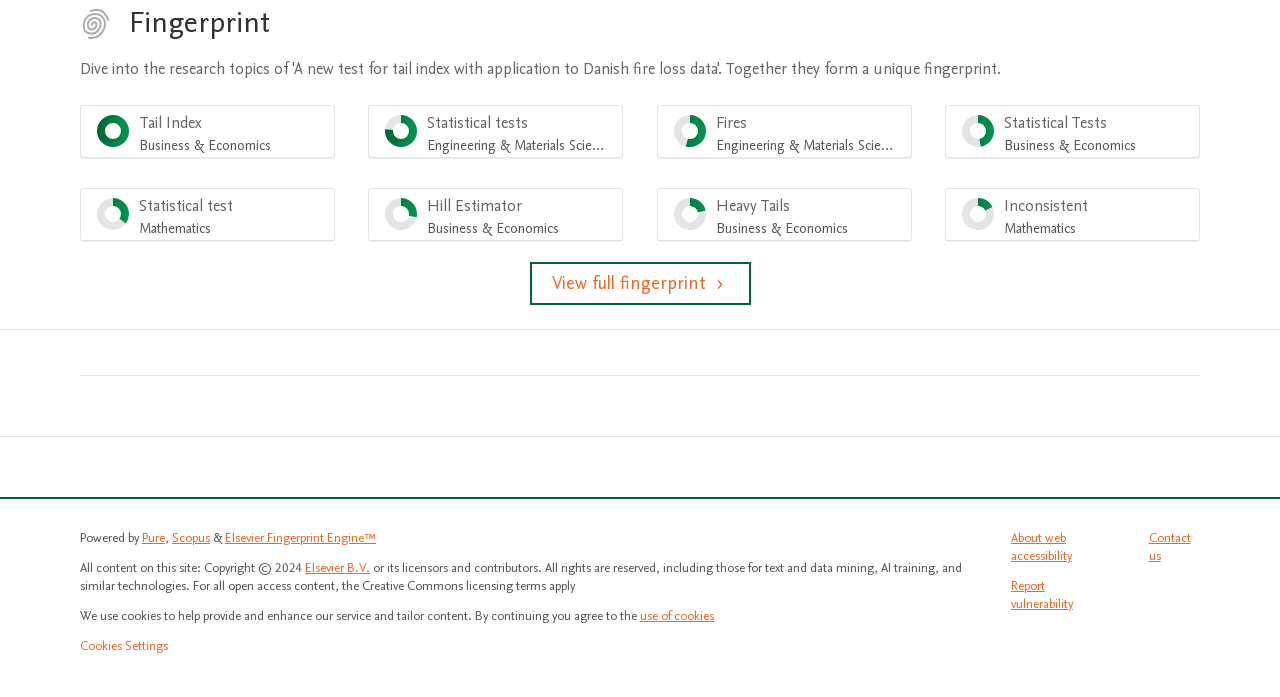Who powered the webpage?
Please give a detailed and thorough answer to the question, covering all relevant points.

The question is asking who powered the webpage, which can be found in the footer section of the webpage, where it says 'Powered by Pure, Scopus, and Elsevier Fingerprint Engine'.